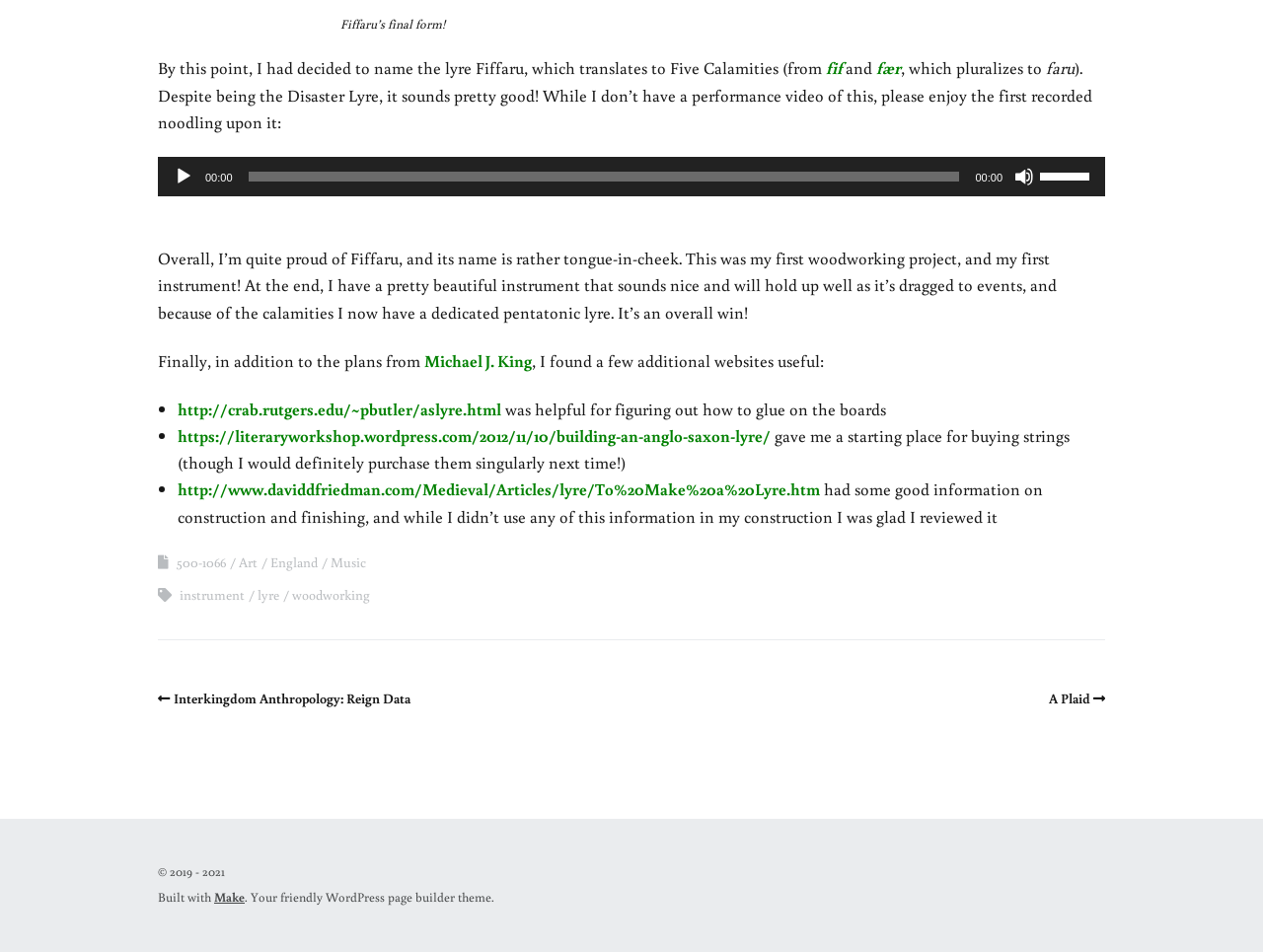Use a single word or phrase to respond to the question:
What is the purpose of the Audio Player?

To play a recording